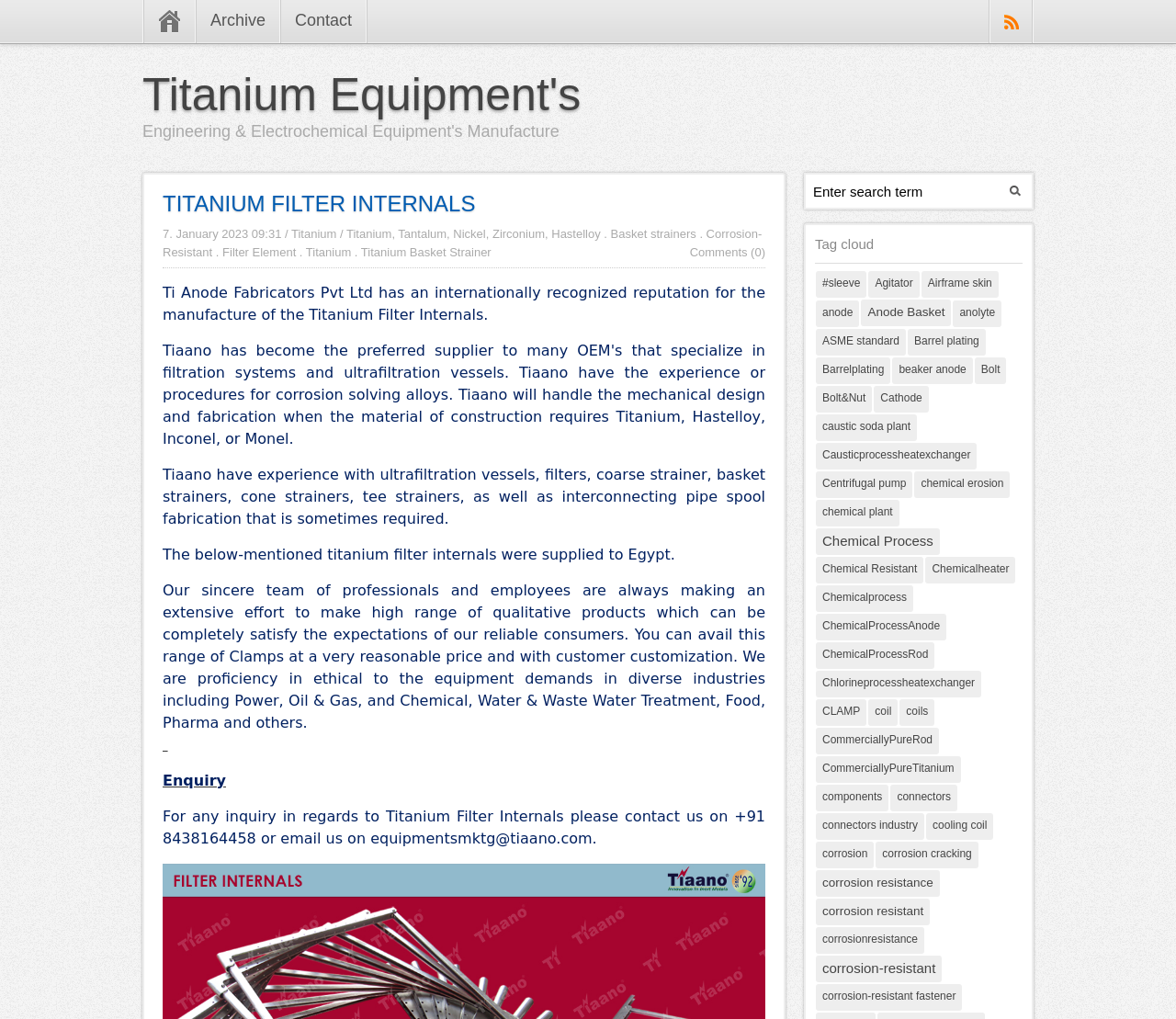Pinpoint the bounding box coordinates of the element you need to click to execute the following instruction: "Contact us via email". The bounding box should be represented by four float numbers between 0 and 1, in the format [left, top, right, bottom].

[0.315, 0.815, 0.504, 0.83]